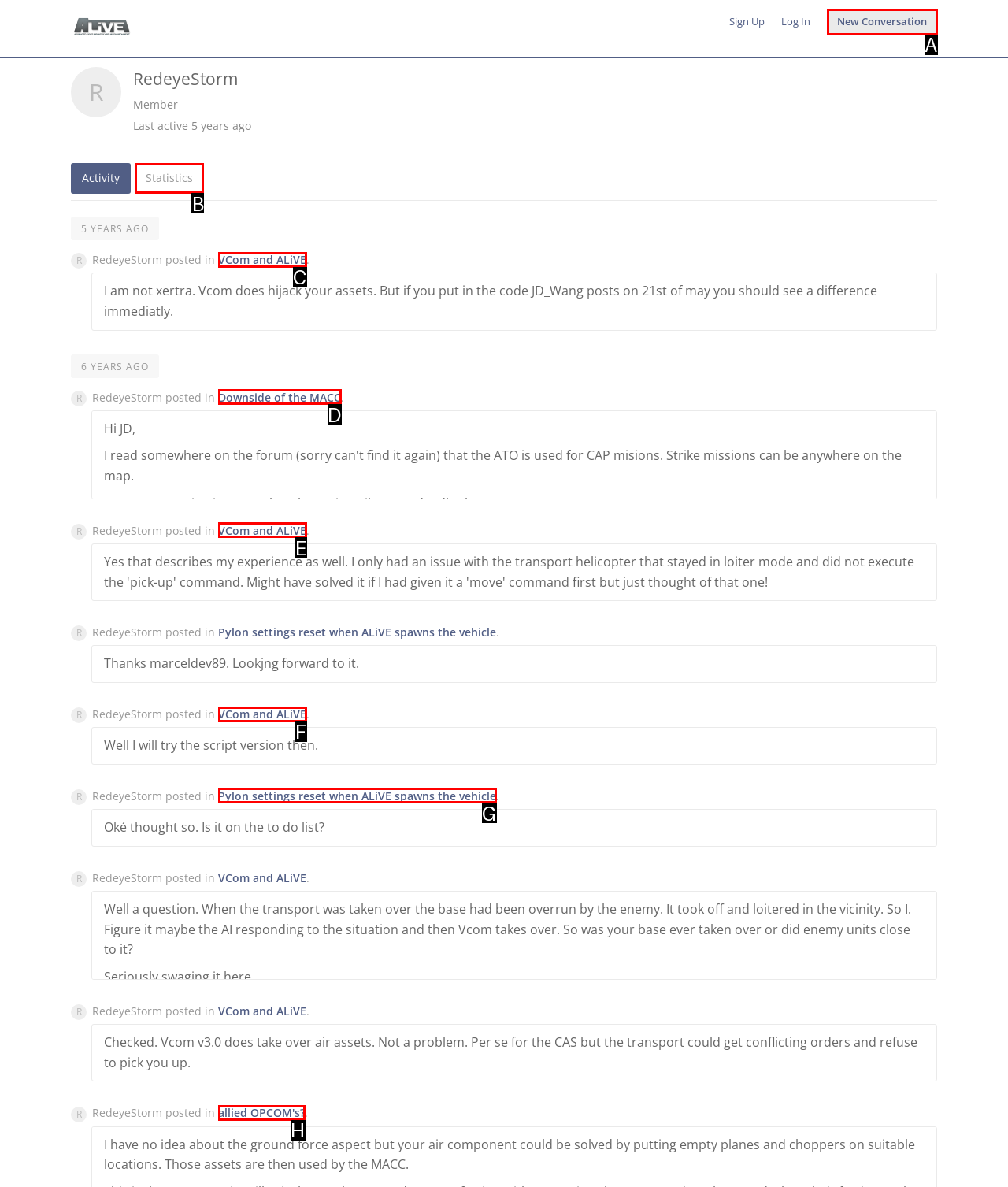Point out which UI element to click to complete this task: View statistics
Answer with the letter corresponding to the right option from the available choices.

B